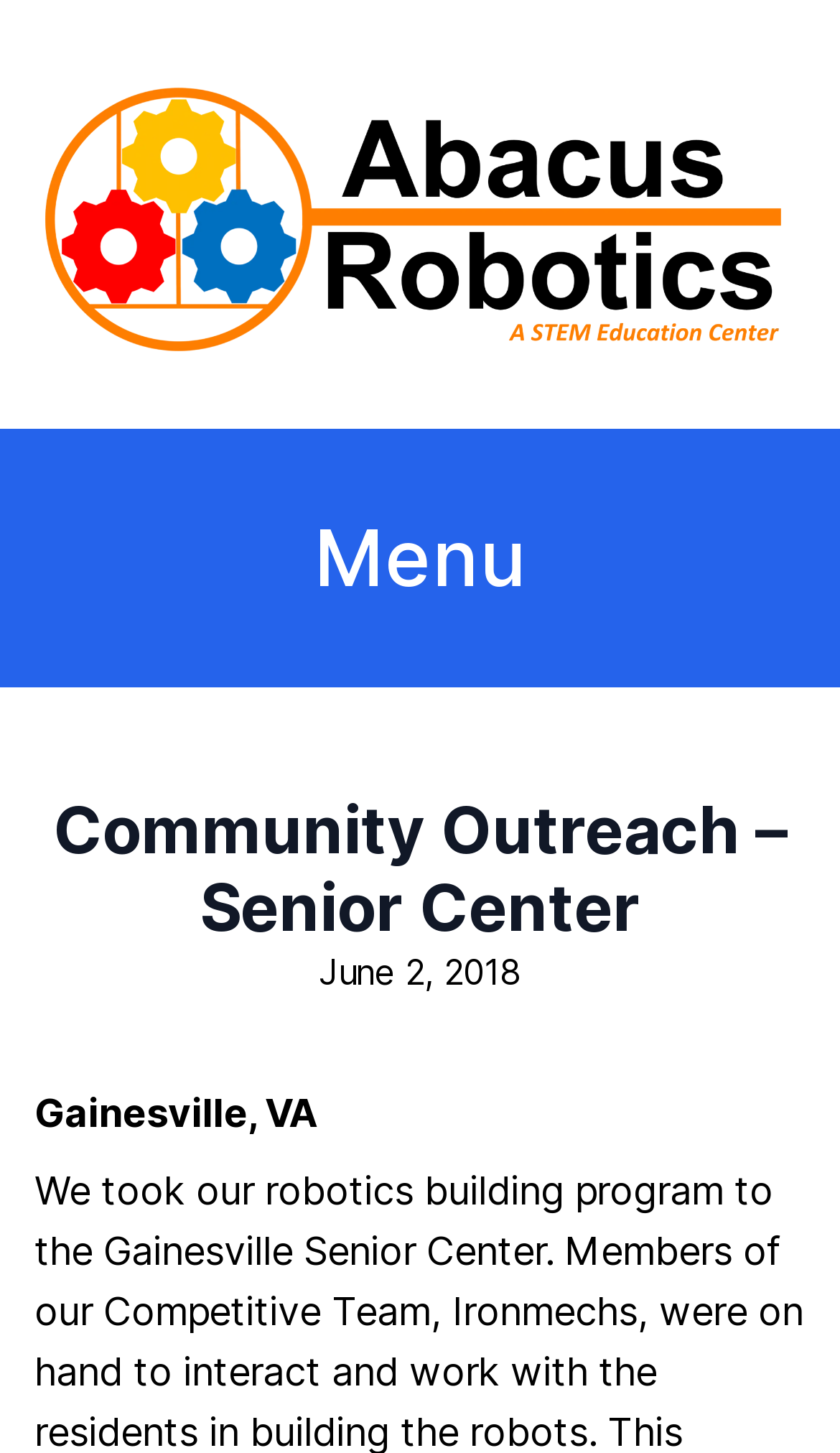Use the information in the screenshot to answer the question comprehensively: What is the type of the 'Menu' element?

I found the type of the 'Menu' element by looking at the navigation element 'Main' which contains a link 'Menu' and a button 'Menu' with the property 'hasPopup' and 'expanded' set to 'False'.